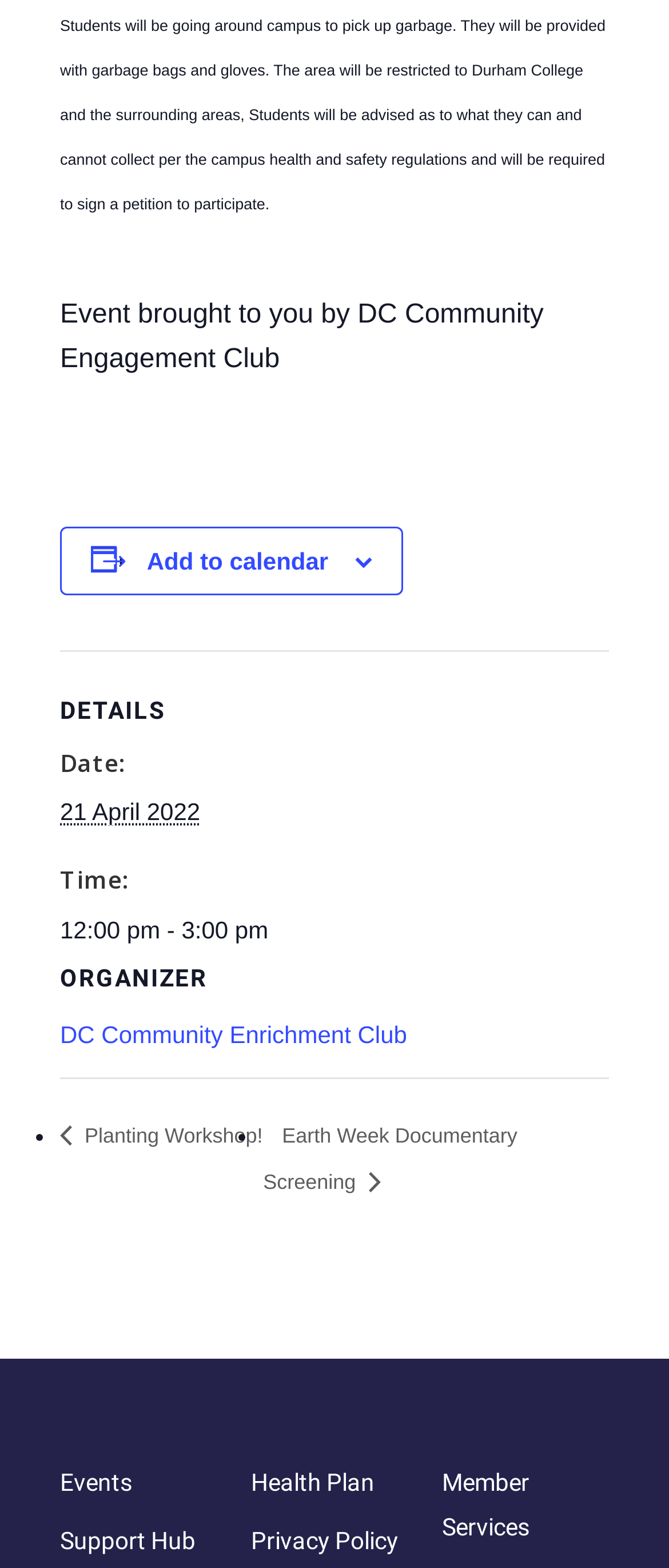Answer the question with a brief word or phrase:
What is the event about?

Picking up garbage